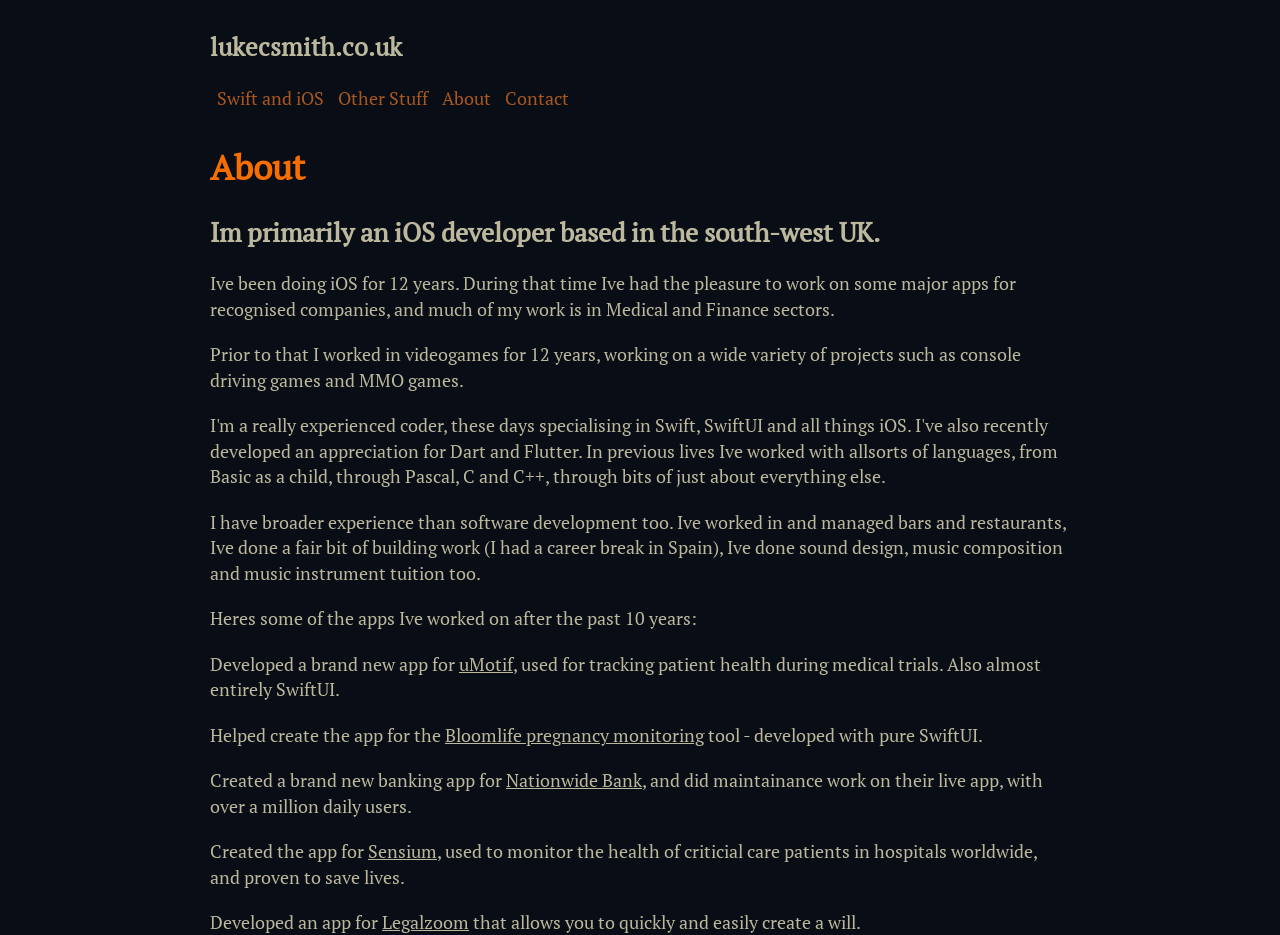Please find the bounding box coordinates of the clickable region needed to complete the following instruction: "read about the author's experience". The bounding box coordinates must consist of four float numbers between 0 and 1, i.e., [left, top, right, bottom].

[0.164, 0.228, 0.836, 0.269]